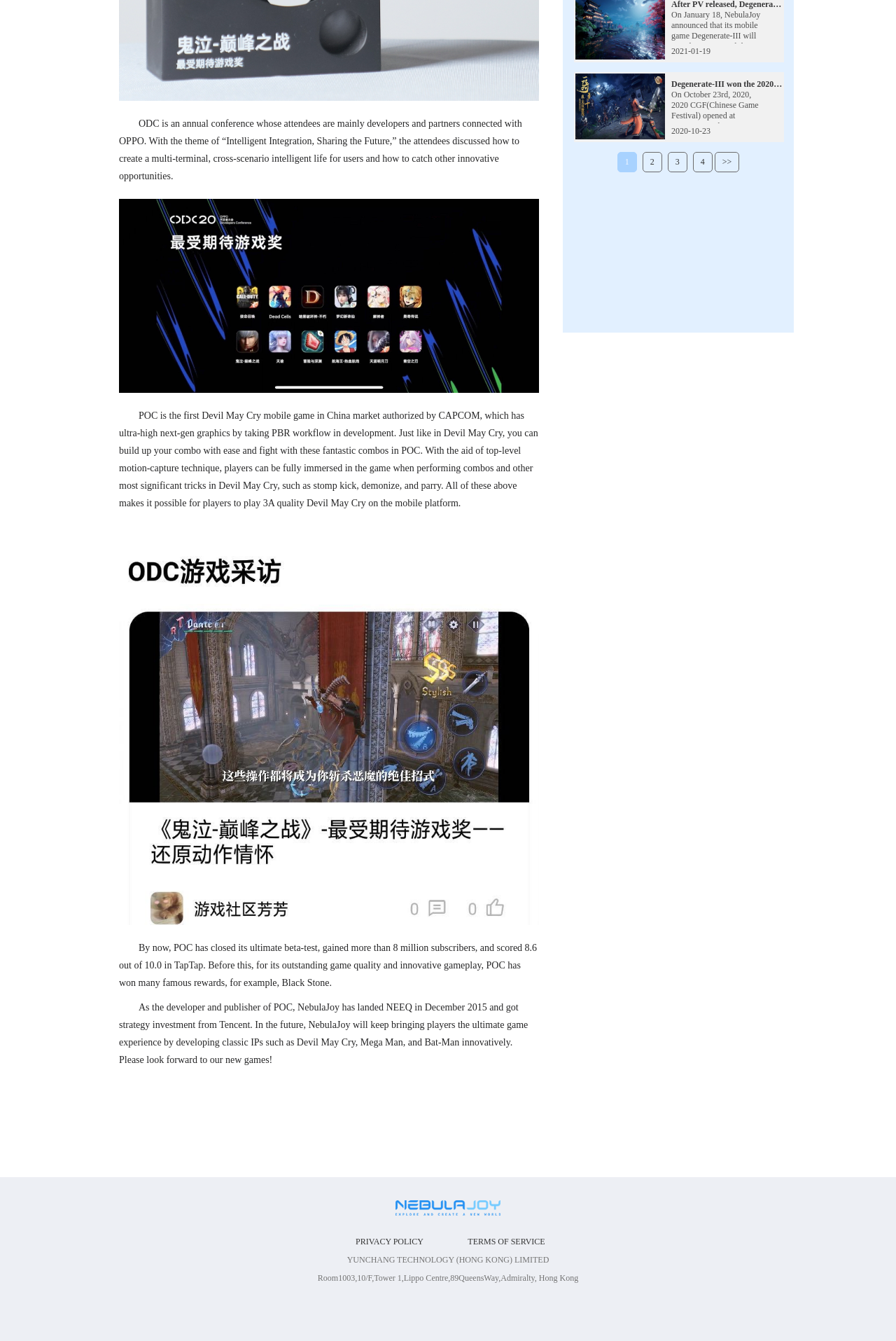Predict the bounding box for the UI component with the following description: "2".

[0.717, 0.113, 0.739, 0.128]